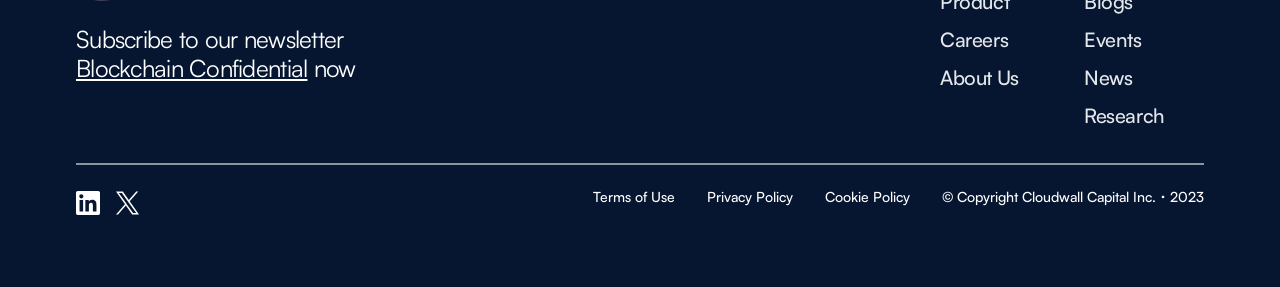Please determine the bounding box coordinates of the area that needs to be clicked to complete this task: 'Go to about us page'. The coordinates must be four float numbers between 0 and 1, formatted as [left, top, right, bottom].

[0.734, 0.22, 0.828, 0.325]